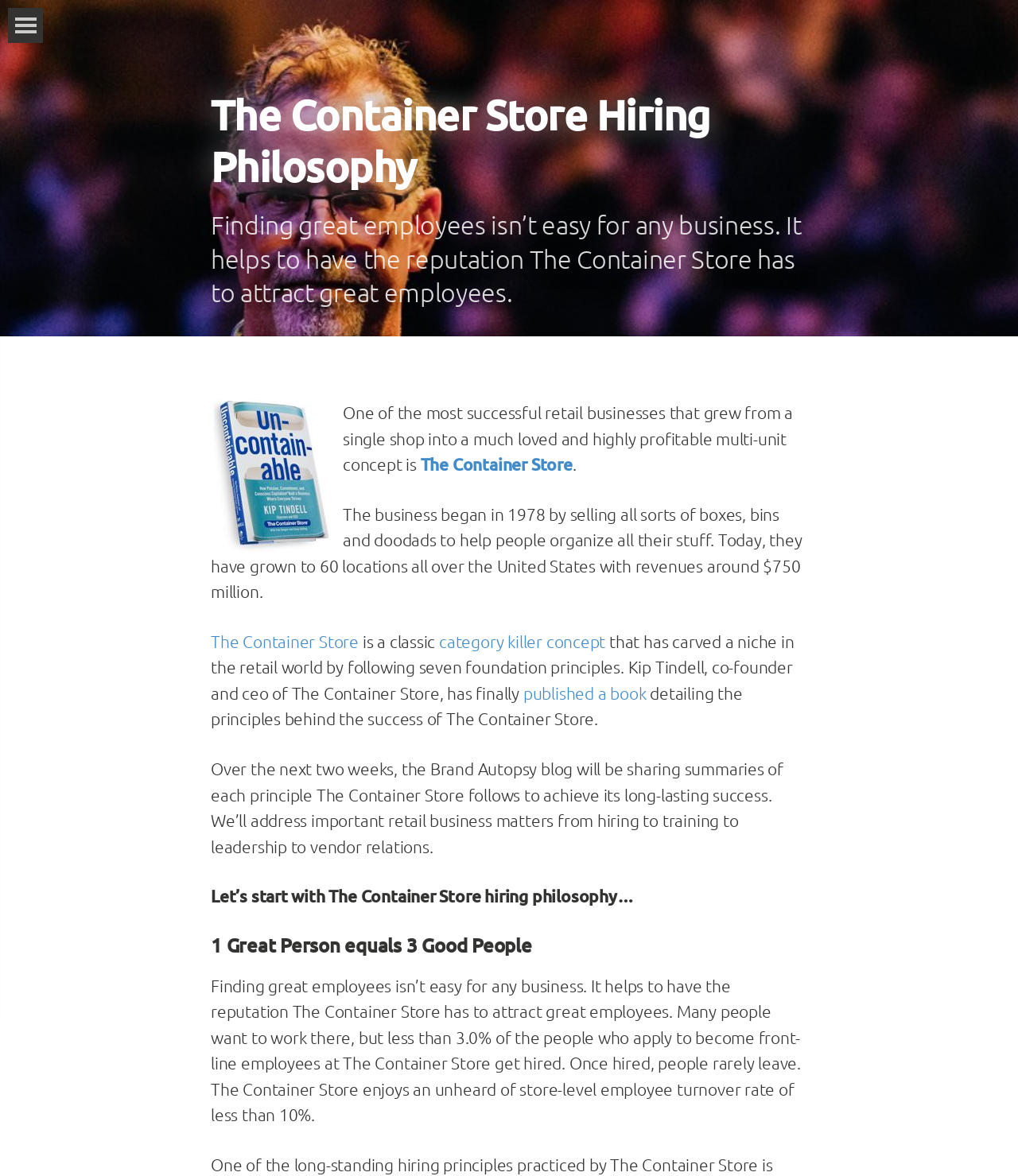Please study the image and answer the question comprehensively:
What percentage of applicants get hired at The Container Store?

According to the text, many people want to work at The Container Store, but less than 3.0% of the people who apply to become front-line employees at The Container Store get hired, which indicates the company's selective hiring process.